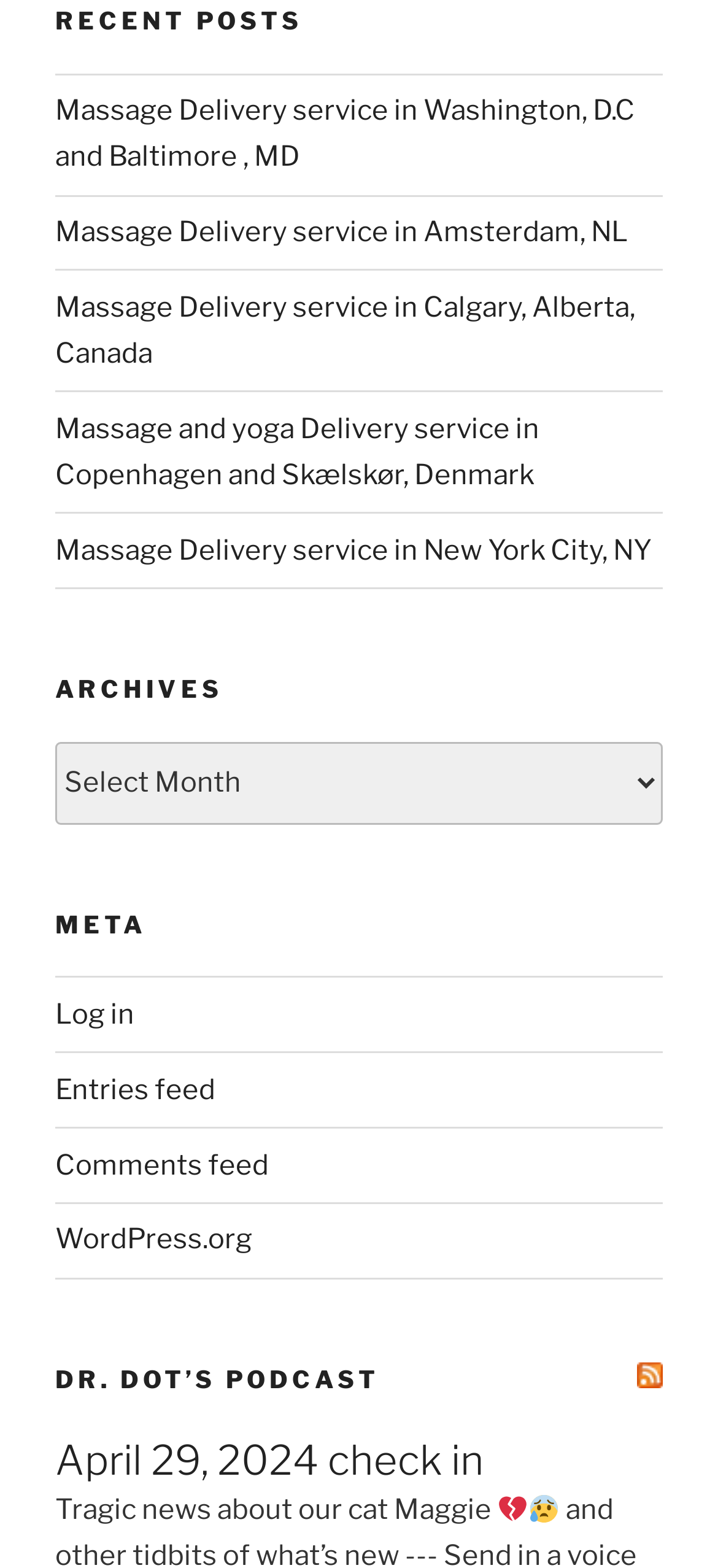Find and specify the bounding box coordinates that correspond to the clickable region for the instruction: "View recent posts".

[0.077, 0.047, 0.923, 0.376]